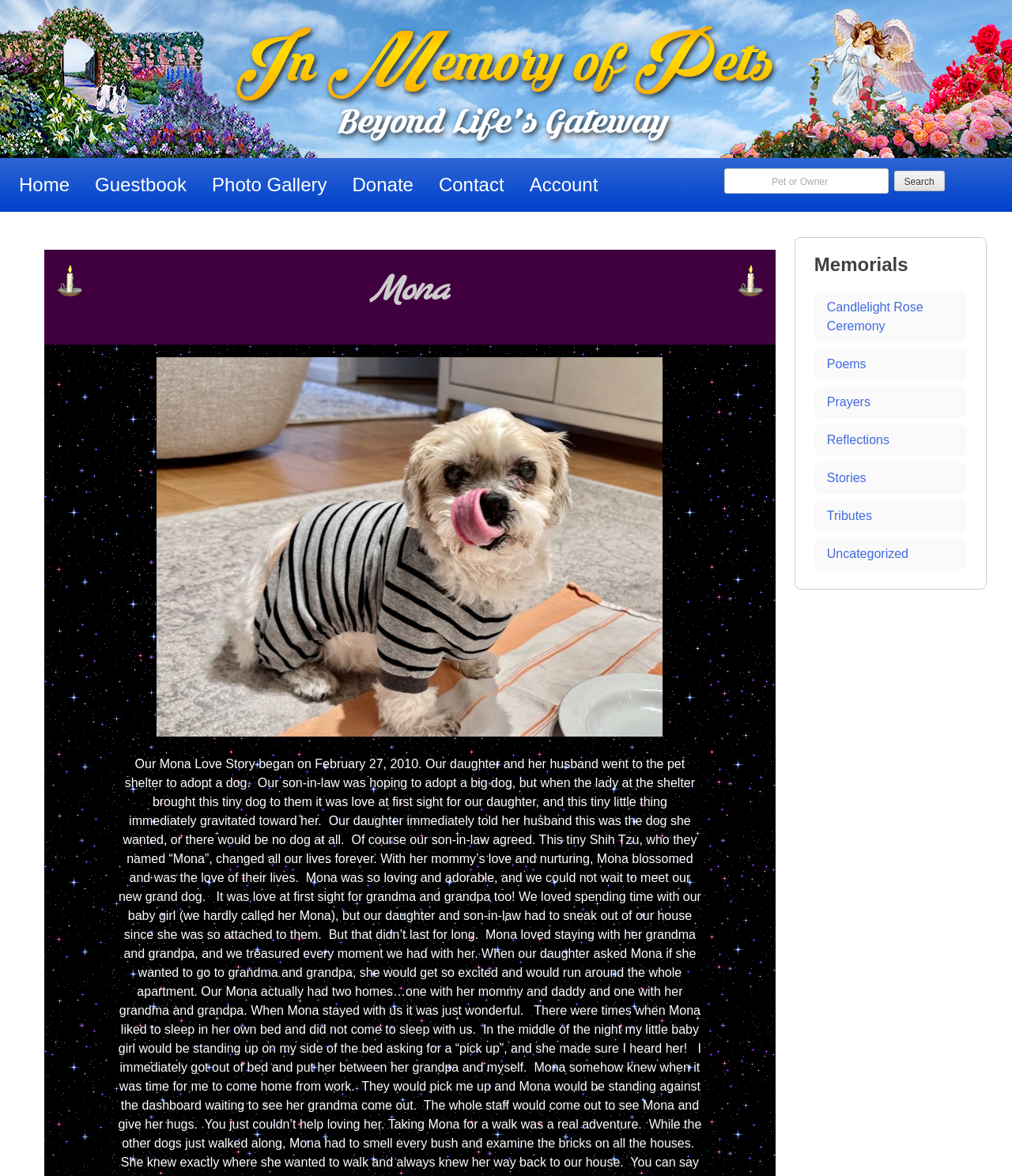Using the provided element description: "Uncategorized", identify the bounding box coordinates. The coordinates should be four floats between 0 and 1 in the order [left, top, right, bottom].

[0.805, 0.458, 0.955, 0.485]